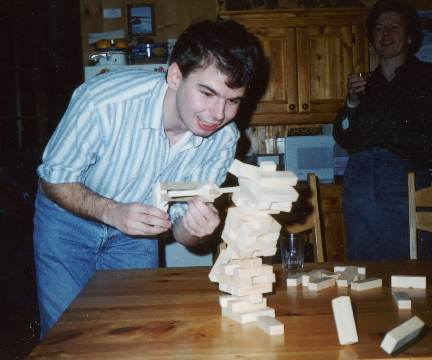What is the setting of the scene?
Make sure to answer the question with a detailed and comprehensive explanation.

The scene is set in a cozy home environment, which is evident from the wooden cabinetry and scattered blocks in the background, suggesting a casual game night setting, as described in the caption.